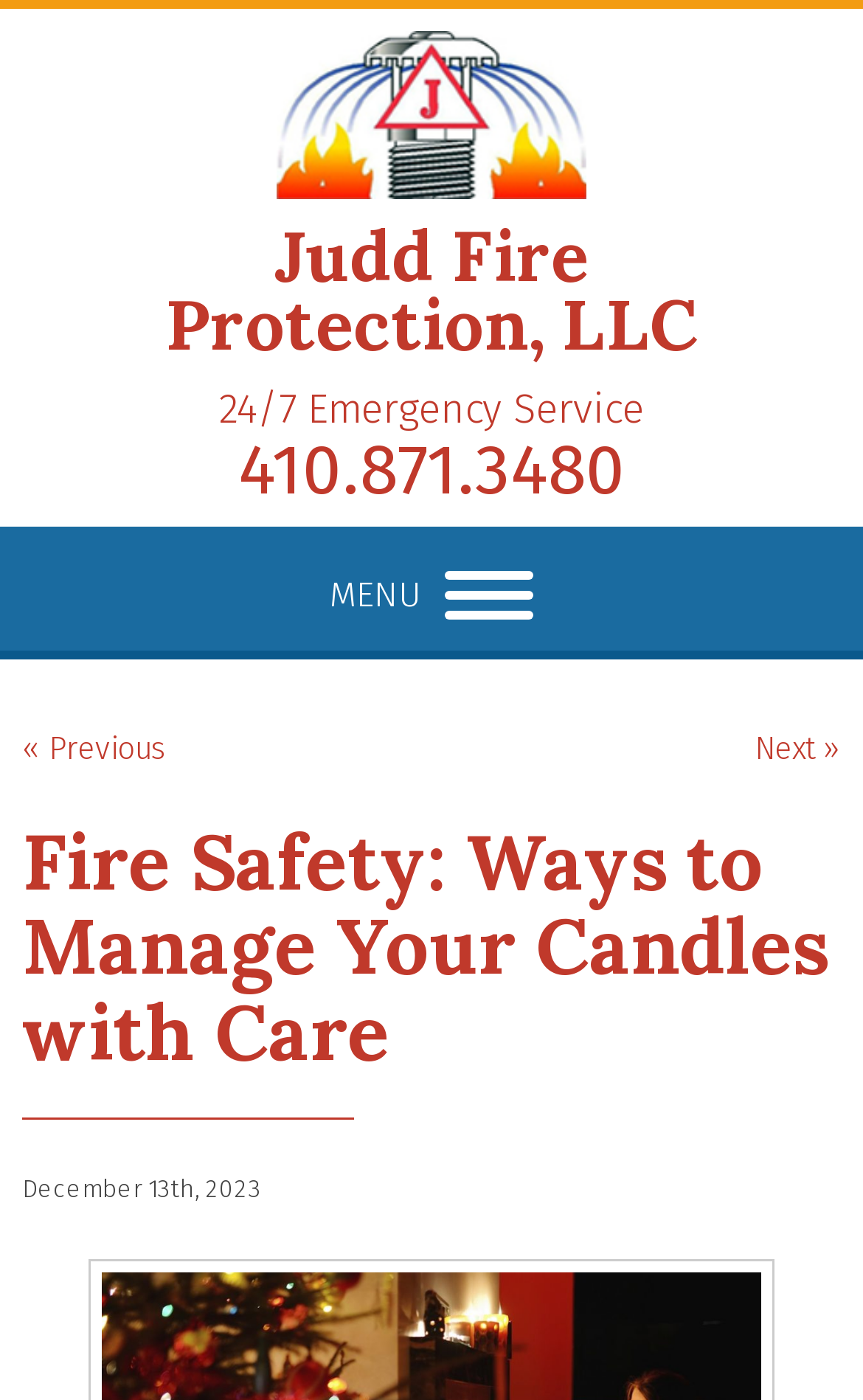Find the bounding box coordinates for the element described here: "410.871.3480".

[0.276, 0.306, 0.724, 0.365]